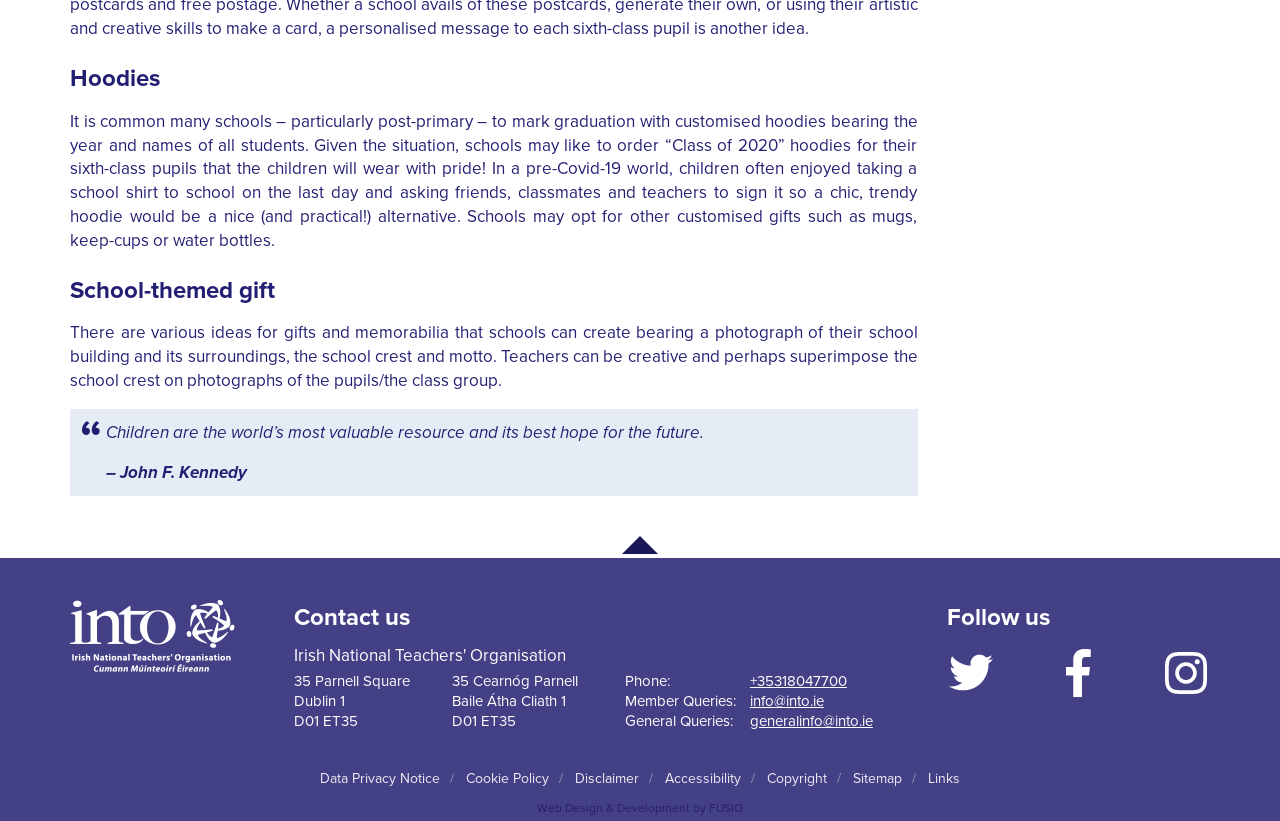What is the quote mentioned on the webpage?
Please provide a detailed and comprehensive answer to the question.

The webpage has a blockquote element that contains a quote, which is 'Children are the world’s most valuable resource and its best hope for the future.' attributed to John F. Kennedy.